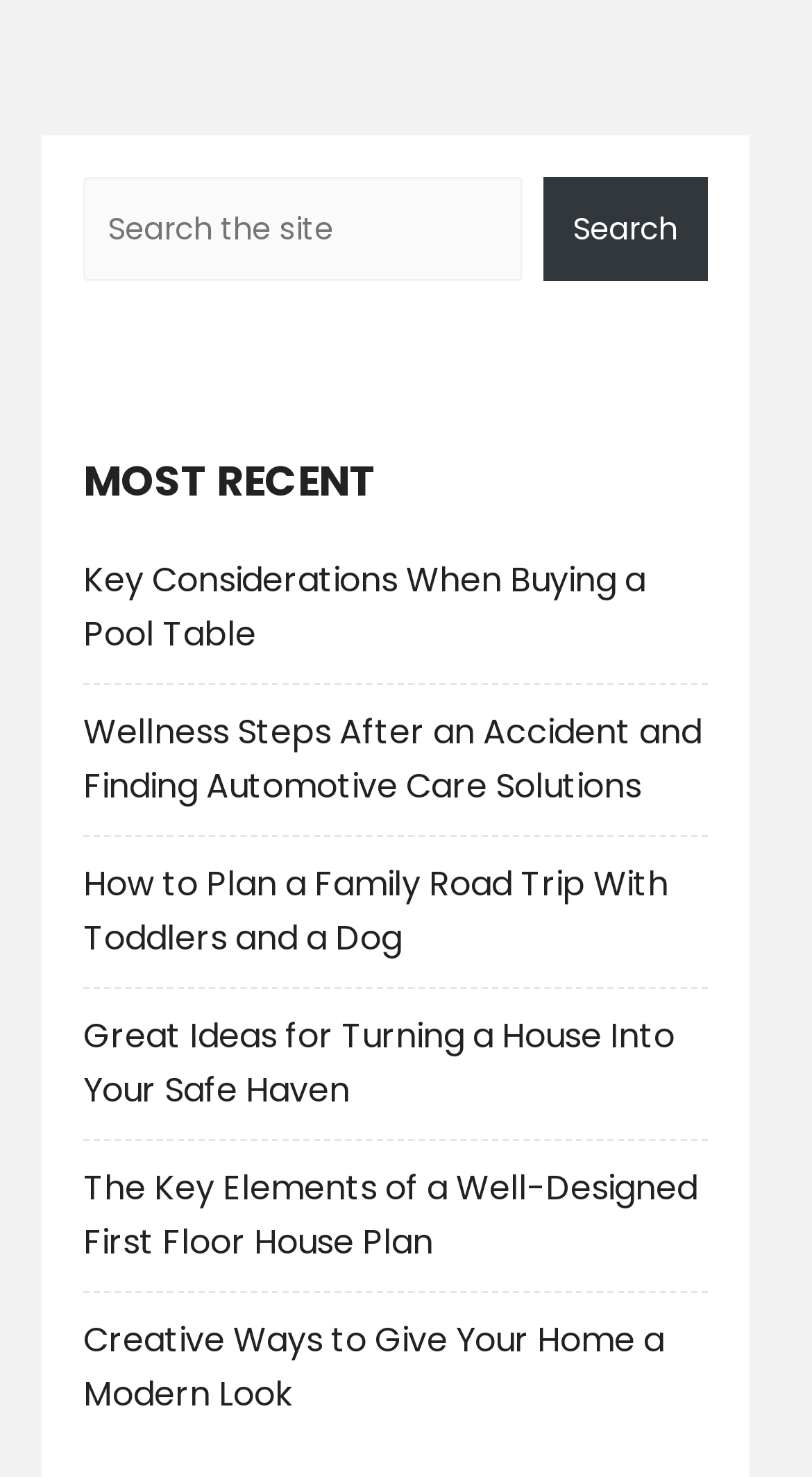Determine the bounding box coordinates of the region to click in order to accomplish the following instruction: "read the article about buying a pool table". Provide the coordinates as four float numbers between 0 and 1, specifically [left, top, right, bottom].

[0.103, 0.376, 0.795, 0.445]